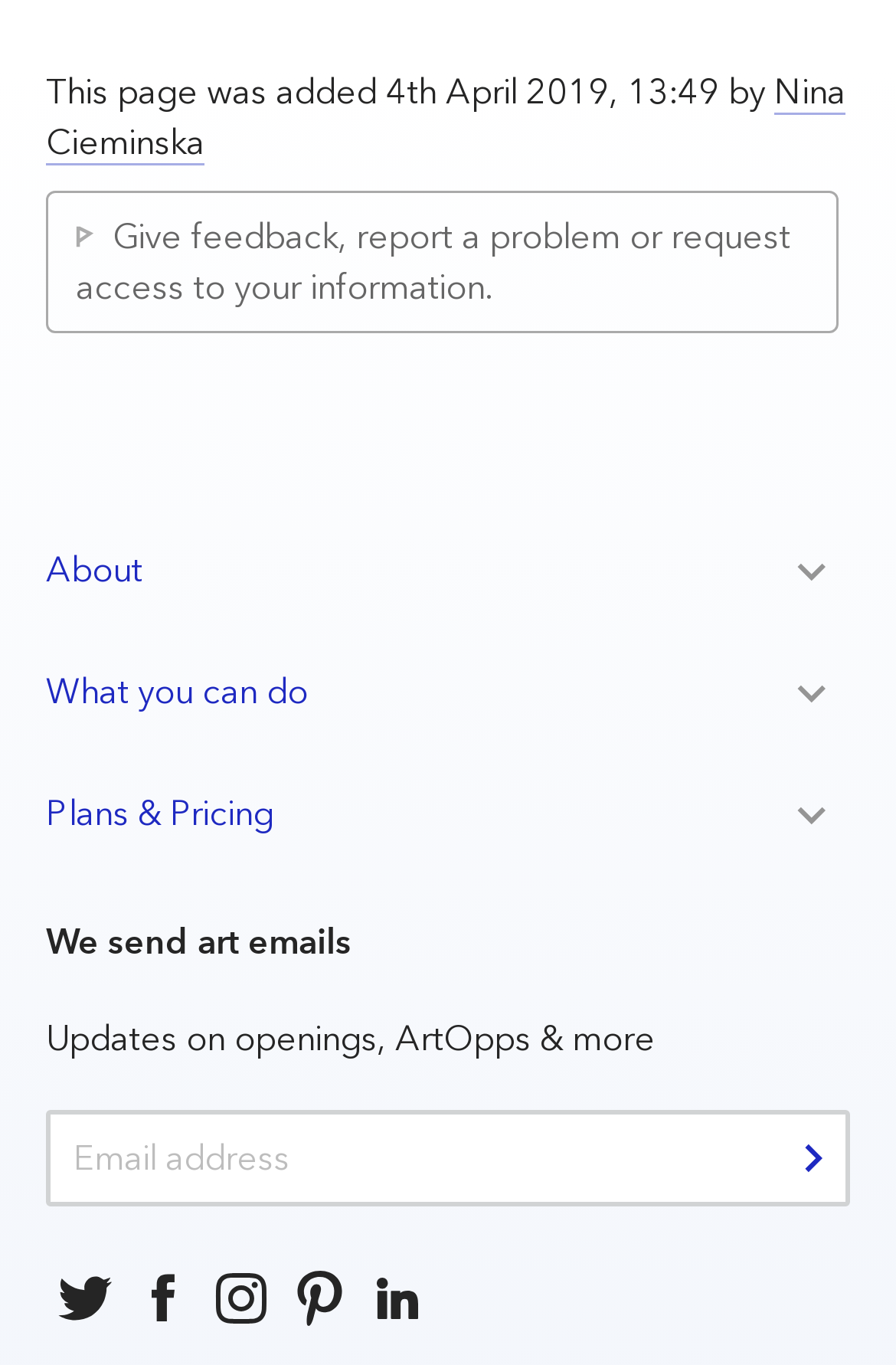Find the bounding box coordinates for the area you need to click to carry out the instruction: "Enter email address". The coordinates should be four float numbers between 0 and 1, indicated as [left, top, right, bottom].

[0.051, 0.813, 0.949, 0.883]